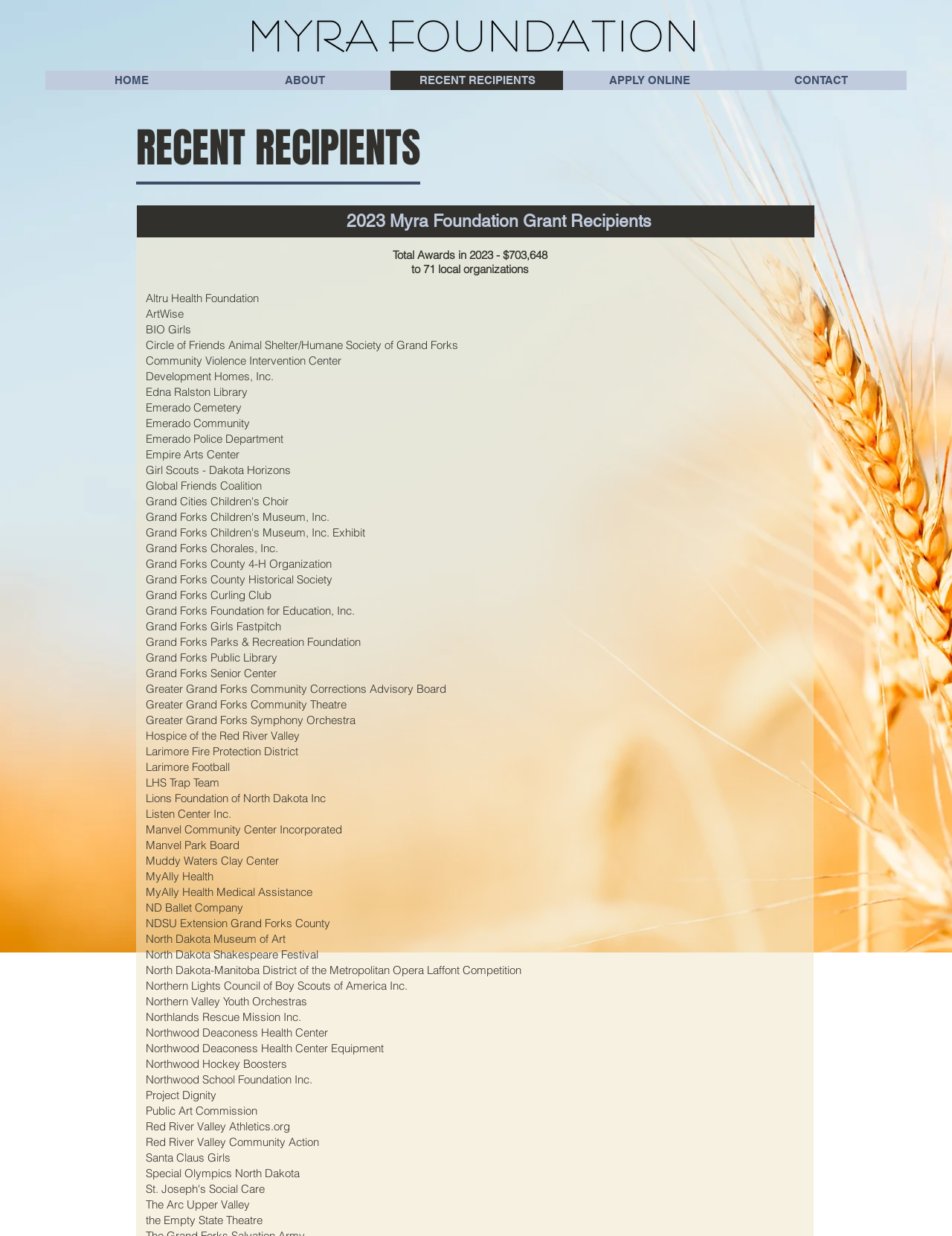Construct a comprehensive description capturing every detail on the webpage.

The webpage is titled "Recent Recipients" and is part of the Myra Foundation website. At the top, there is a large logo of the Myra Foundation, which takes up about half of the screen width. Below the logo, there is a navigation menu with links to other pages on the website, including "Home", "About", "Recent Recipients", "Apply Online", and "Contact".

The main content of the page is divided into two sections. The first section has a heading "Recent Recipients" and provides an overview of the 2023 Myra Foundation grant recipients. It mentions that a total of $703,648 was awarded to 71 local organizations.

The second section lists the names of the grant recipients, which are organized in a vertical list that takes up most of the page. There are 43 organizations listed, each with its name displayed on a separate line. The list starts with "Altru Health Foundation" and ends with "the Empty State Theatre". The organizations are listed in a single column, with each name aligned to the left side of the page.